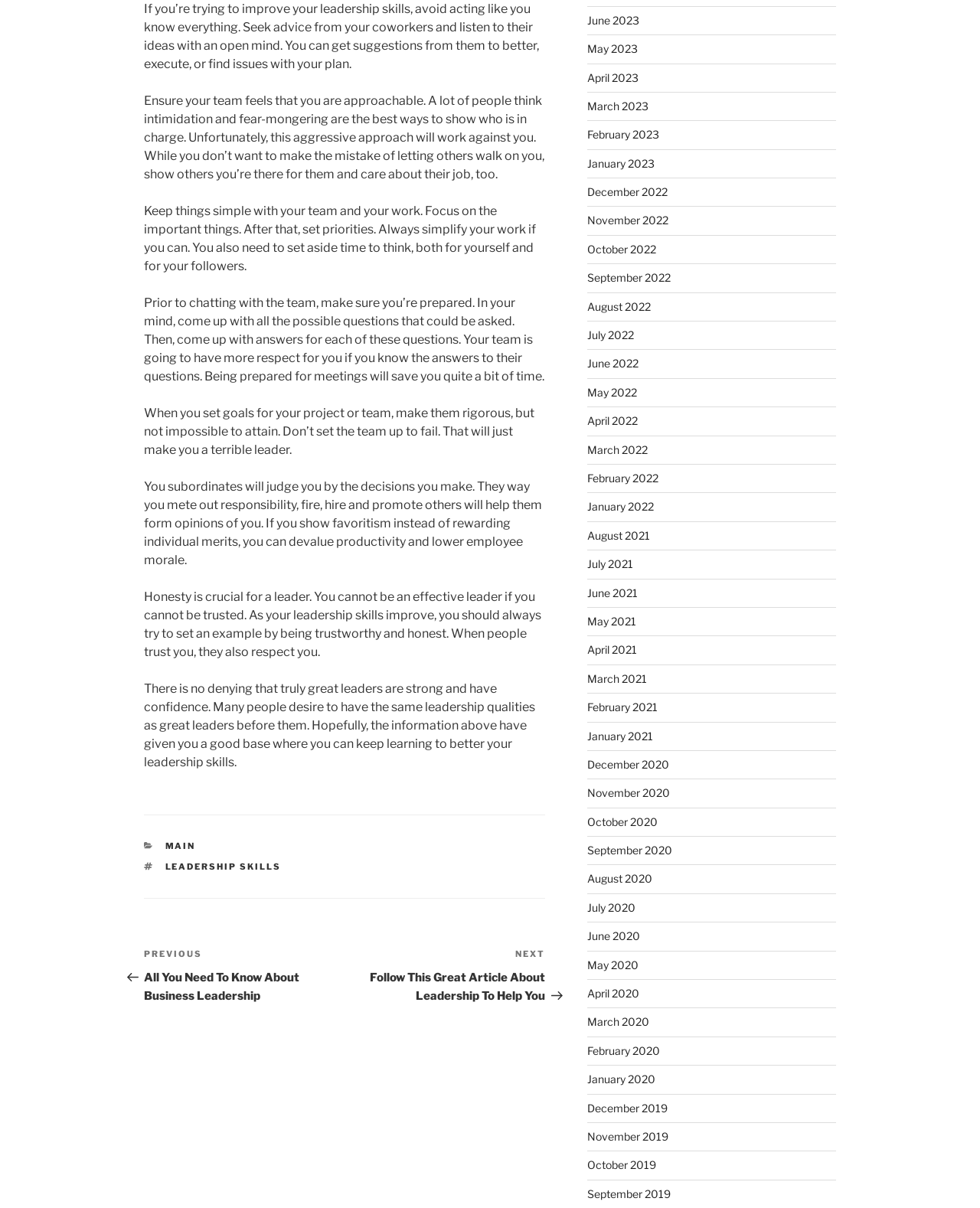Please specify the bounding box coordinates for the clickable region that will help you carry out the instruction: "Click on the 'June 2023' link".

[0.599, 0.011, 0.652, 0.022]